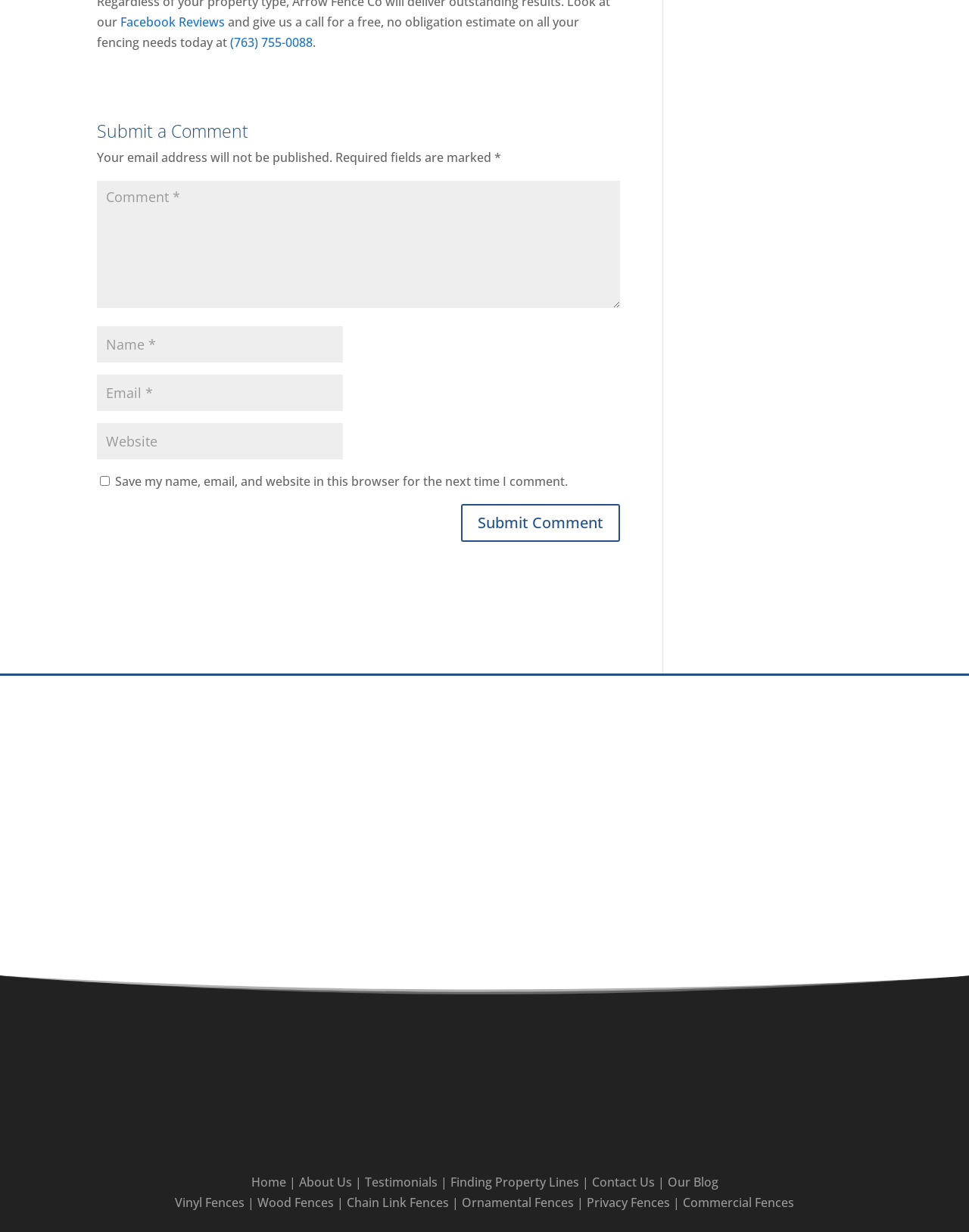Respond with a single word or short phrase to the following question: 
What is the purpose of the 'Submit a Comment' section?

To leave a comment